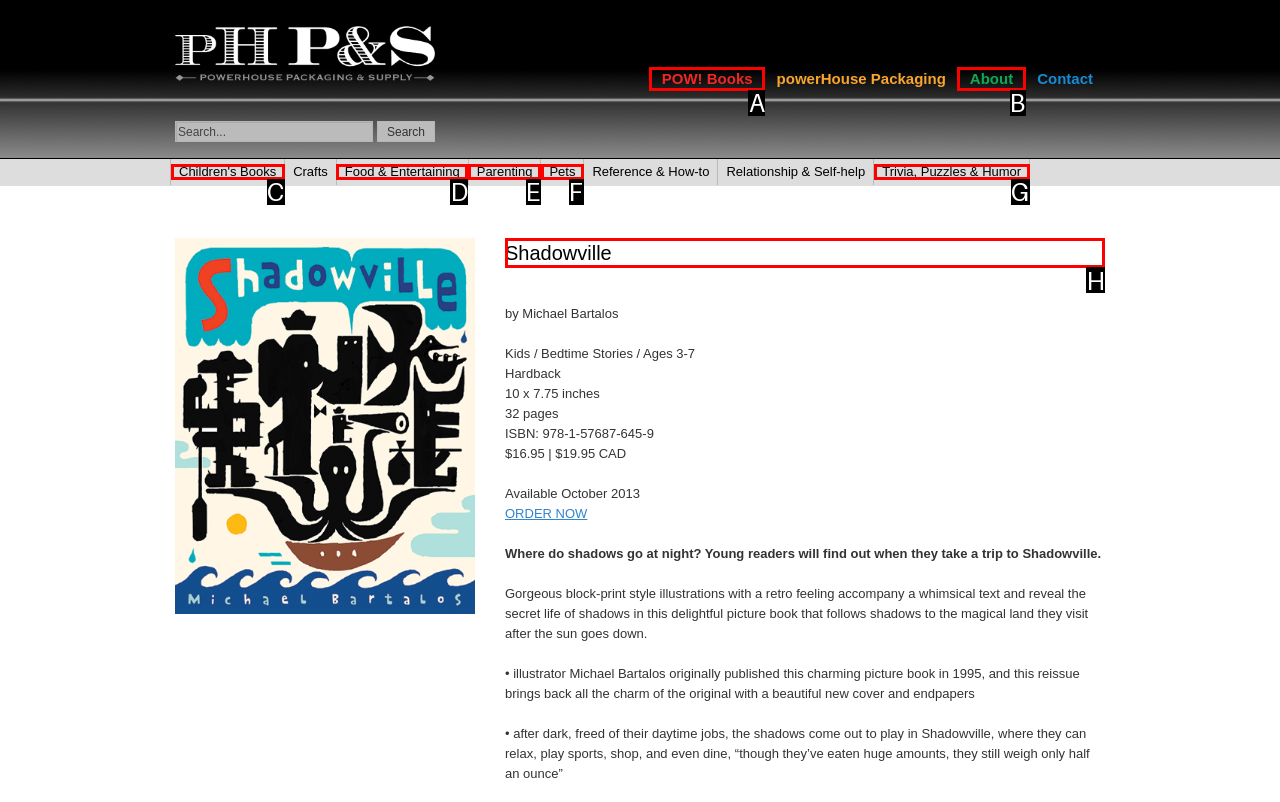For the task: View details of Shadowville book, identify the HTML element to click.
Provide the letter corresponding to the right choice from the given options.

H